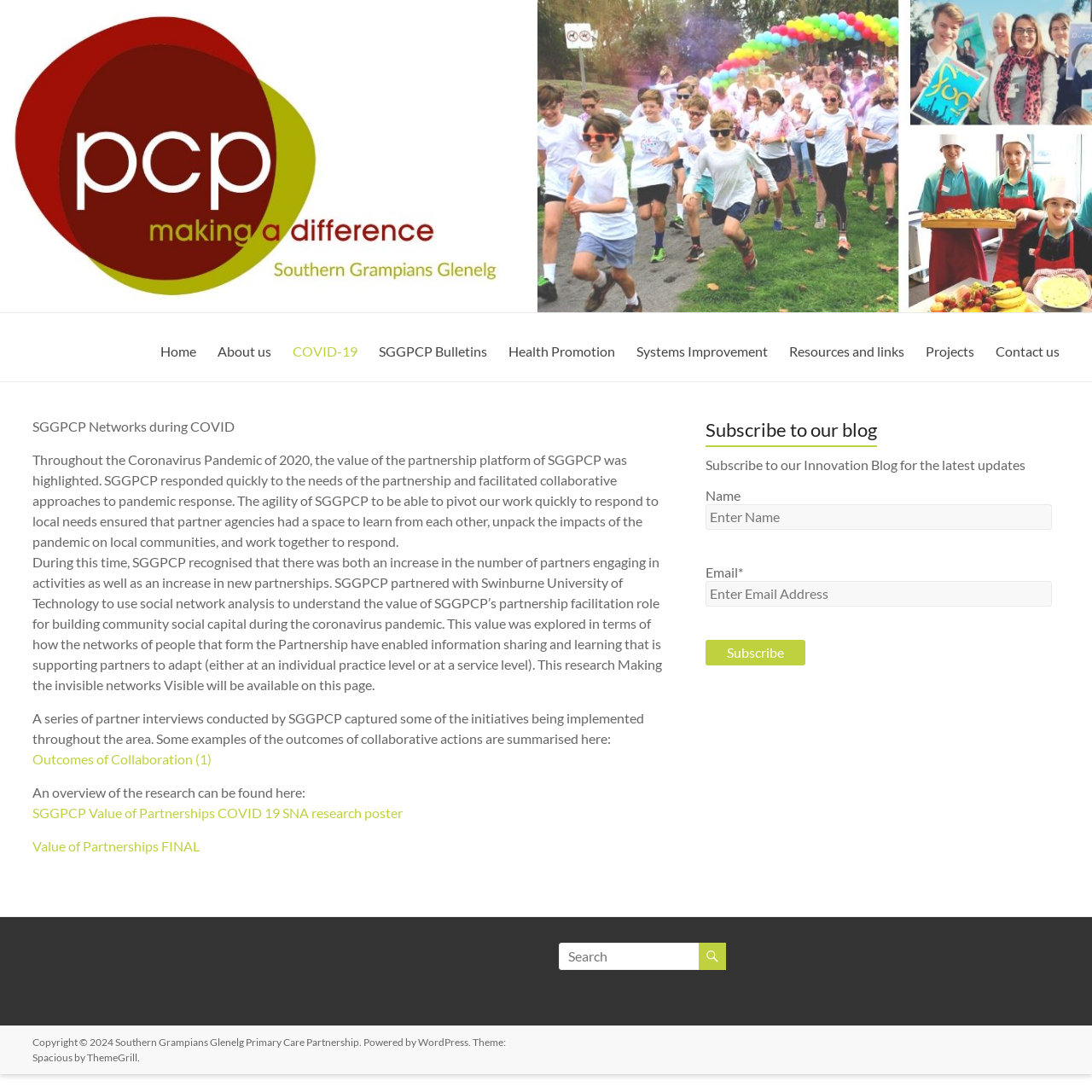Give a full account of the webpage's elements and their arrangement.

The webpage is about the Southern Grampians Glenelg Primary Care Partnership (SGGPCP). At the top, there is a logo image of SGGPCP. Below the logo, there is a navigation menu with 9 links: Home, About us, COVID-19, SGGPCP Bulletins, Health Promotion, Systems Improvement, Resources and links, Projects, and Contact us.

The main content of the webpage is an article about SGGPCP's response to the COVID-19 pandemic. The article is divided into several sections. The first section describes how SGGPCP facilitated collaborative approaches to pandemic response and highlights the value of the partnership platform. The second section discusses the increase in partner engagement and new partnerships during the pandemic, and how SGGPCP partnered with Swinburne University of Technology to conduct social network analysis research on the value of SGGPCP's partnership facilitation role.

The article also includes a section that summarizes the outcomes of collaborative actions, with a link to more information. Additionally, there are links to research posters and reports related to the value of partnerships during the pandemic.

On the right side of the webpage, there is a section to subscribe to the SGGPCP innovation blog, with a heading, a brief description, and a form to input name and email address. Below the subscription form, there is a button to submit the subscription.

At the bottom of the webpage, there is a search bar with a search button, followed by a copyright notice, a link to SGGPCP, and information about the website's platform and theme.